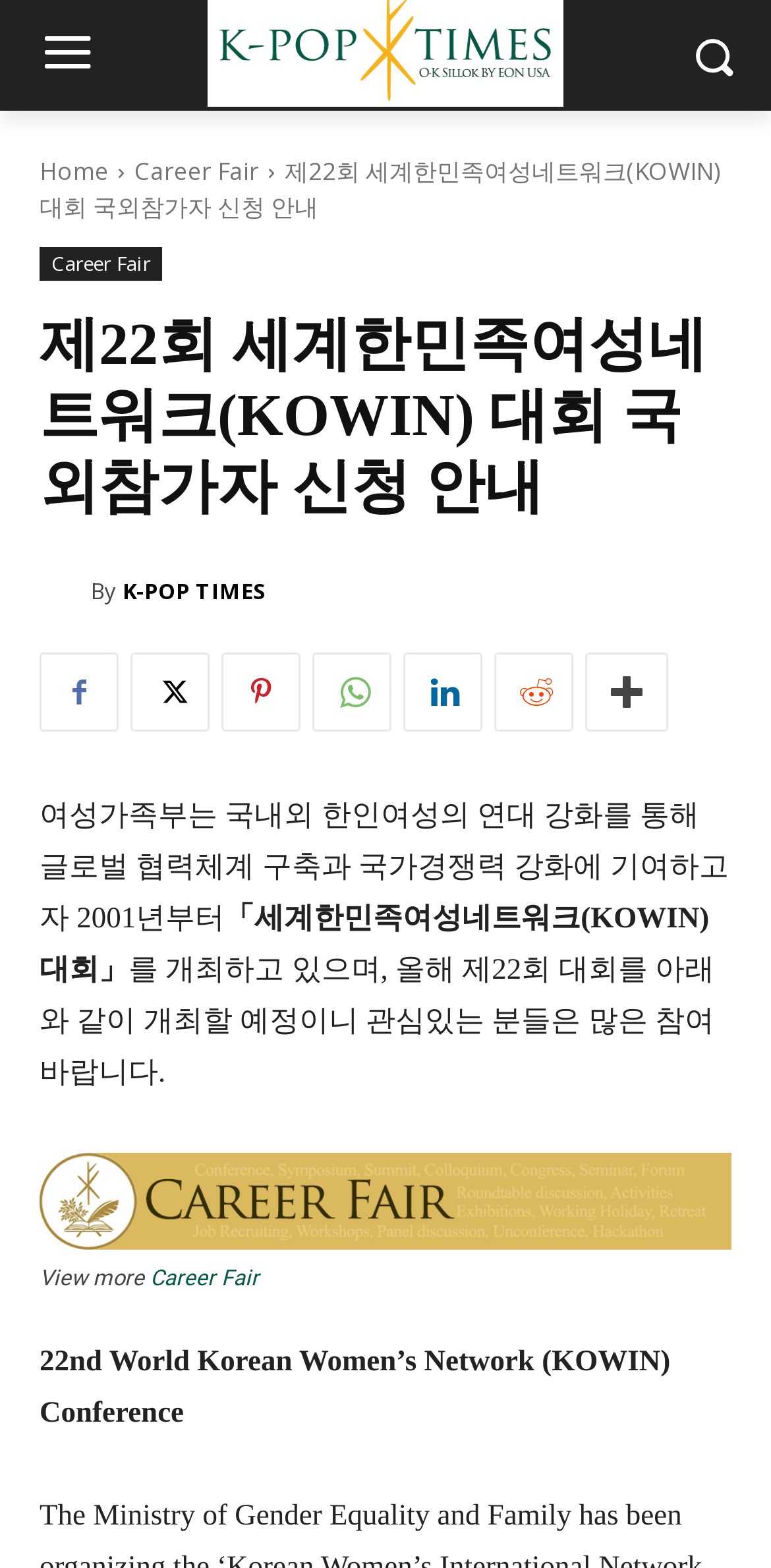What is the name of the conference?
Offer a detailed and exhaustive answer to the question.

I found the answer by looking at the static text element at the bottom of the webpage, which explicitly states the name of the conference.